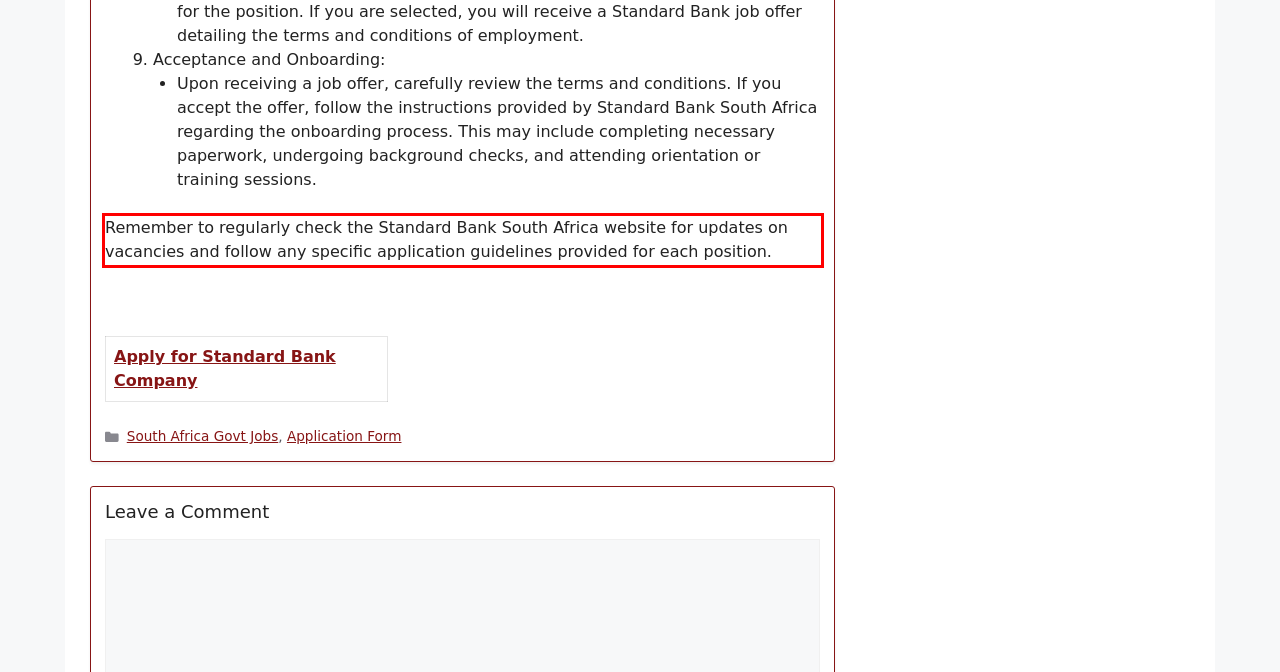You have a screenshot of a webpage with a red bounding box. Identify and extract the text content located inside the red bounding box.

Remember to regularly check the Standard Bank South Africa website for updates on vacancies and follow any specific application guidelines provided for each position.